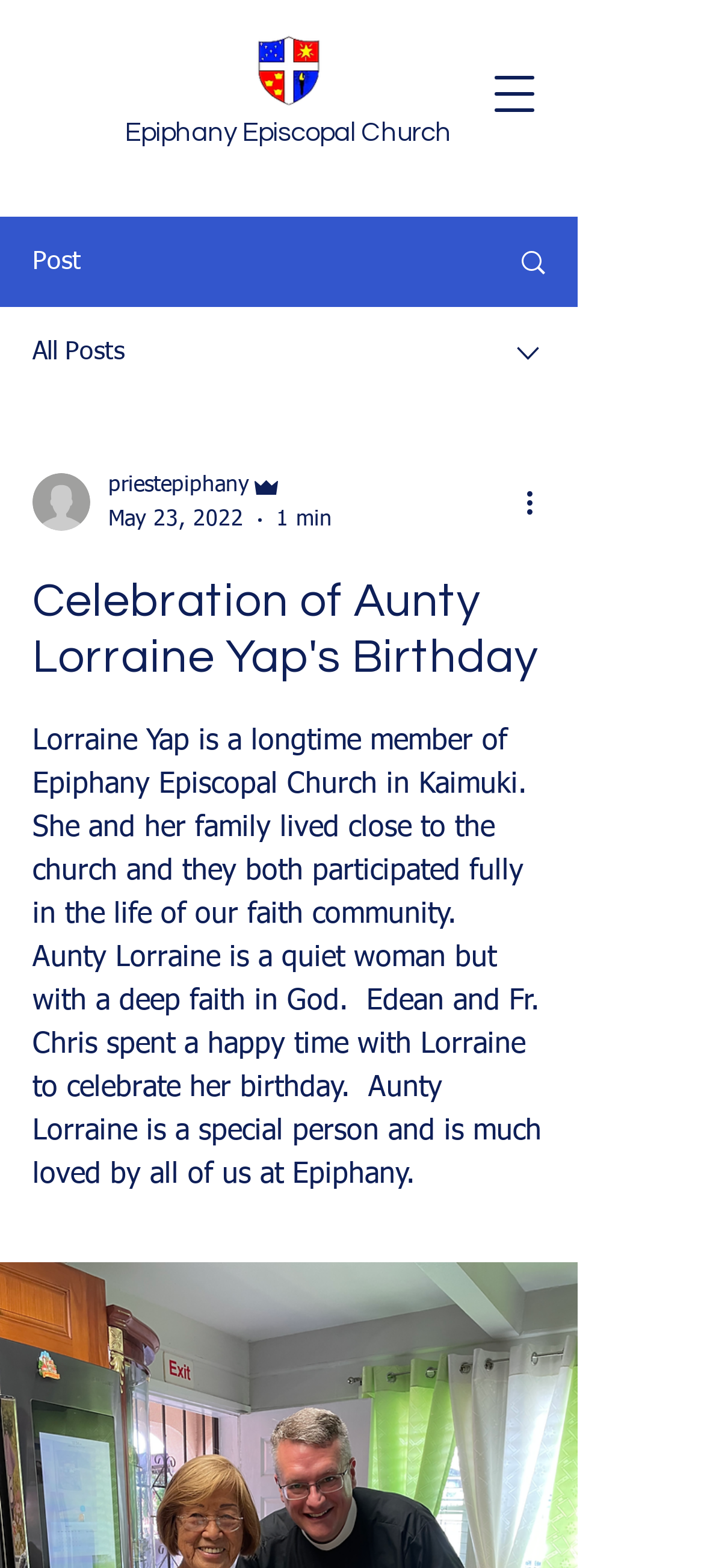What is the name of the church mentioned?
Please respond to the question with a detailed and well-explained answer.

I found the answer by looking at the heading element with the text 'Epiphany Episcopal Church' which is a link. This suggests that the church is a significant entity in the context of the webpage.